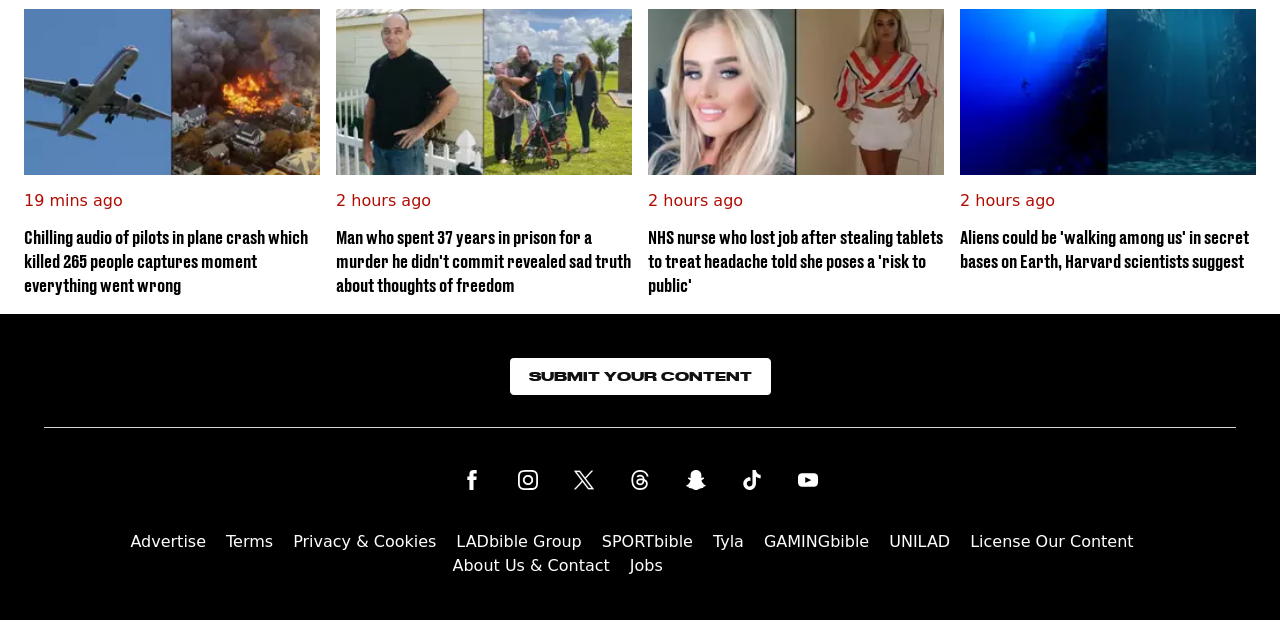Please specify the bounding box coordinates of the clickable region to carry out the following instruction: "Submit your content". The coordinates should be four float numbers between 0 and 1, in the format [left, top, right, bottom].

[0.4, 0.583, 0.6, 0.633]